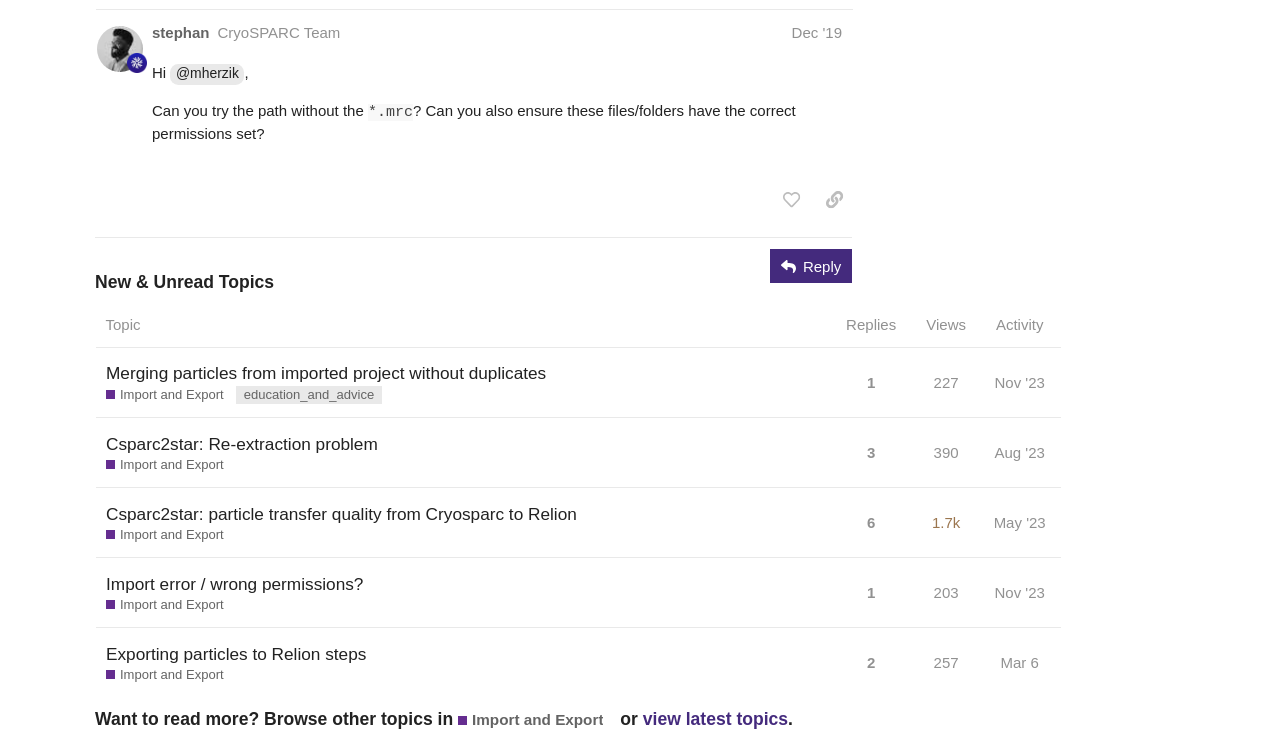Extract the bounding box coordinates for the described element: "education_and_advice". The coordinates should be represented as four float numbers between 0 and 1: [left, top, right, bottom].

[0.184, 0.511, 0.299, 0.536]